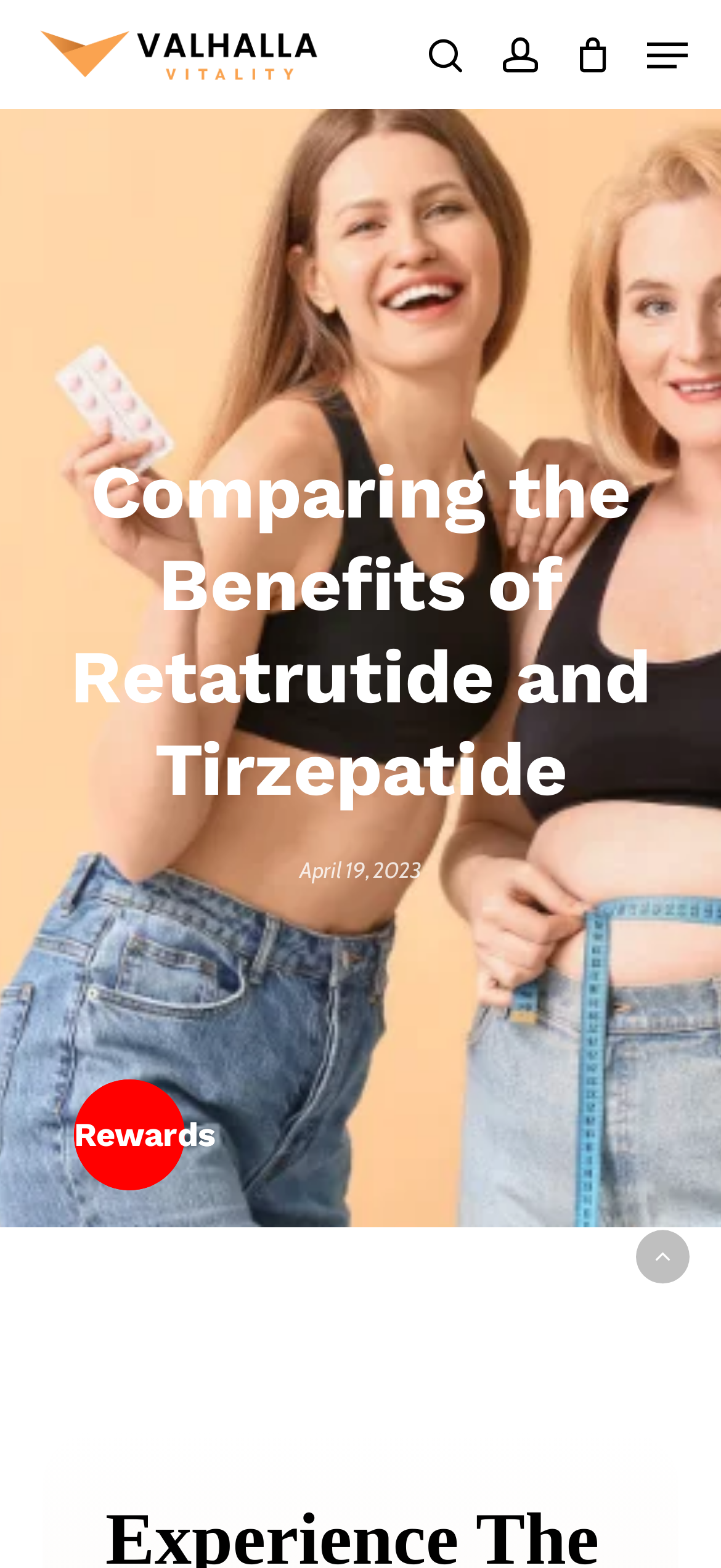What is the date mentioned on the webpage?
Please provide a comprehensive and detailed answer to the question.

I found the date 'April 19, 2023' on the webpage by looking at the StaticText element with bounding box coordinates [0.415, 0.546, 0.585, 0.564].